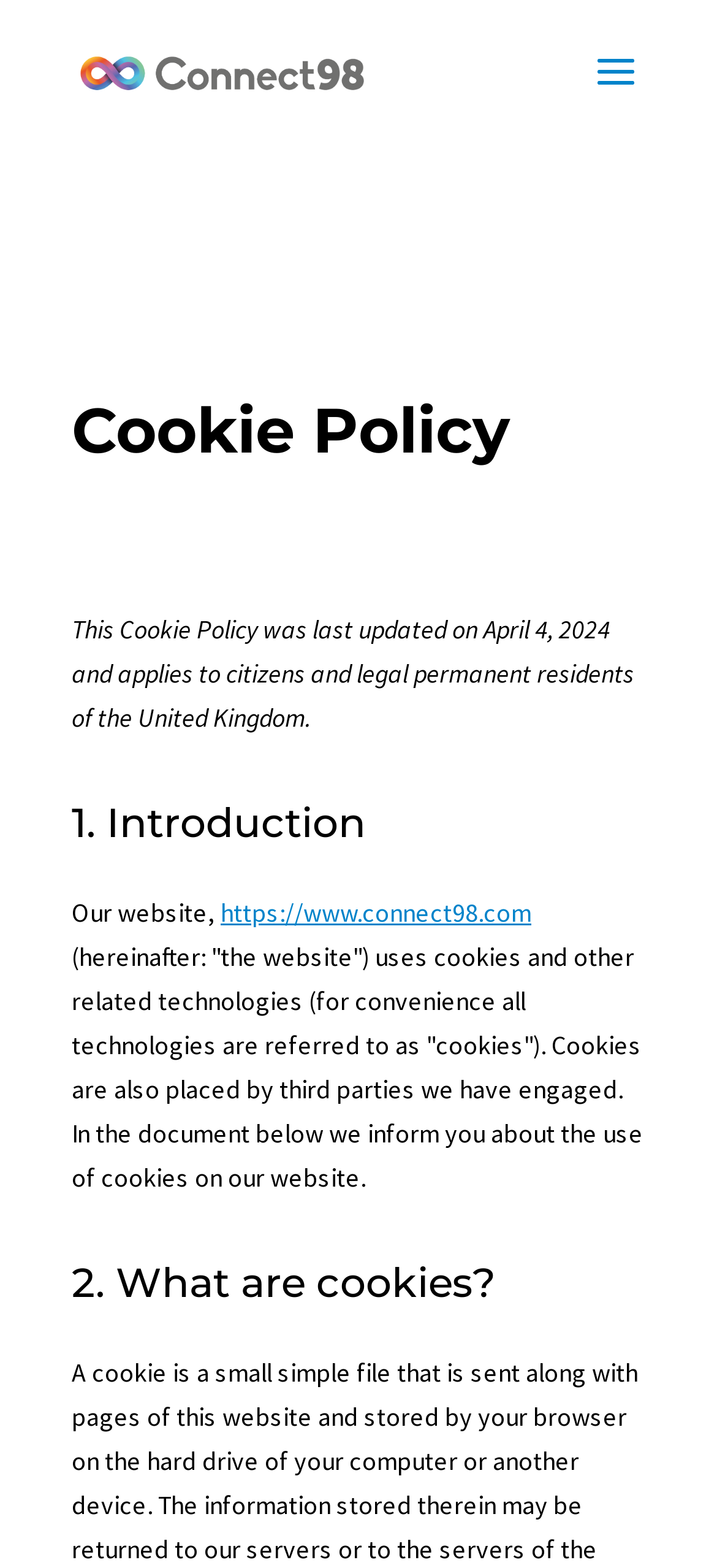Identify and provide the bounding box coordinates of the UI element described: "https://www.connect98.com". The coordinates should be formatted as [left, top, right, bottom], with each number being a float between 0 and 1.

[0.308, 0.571, 0.741, 0.592]